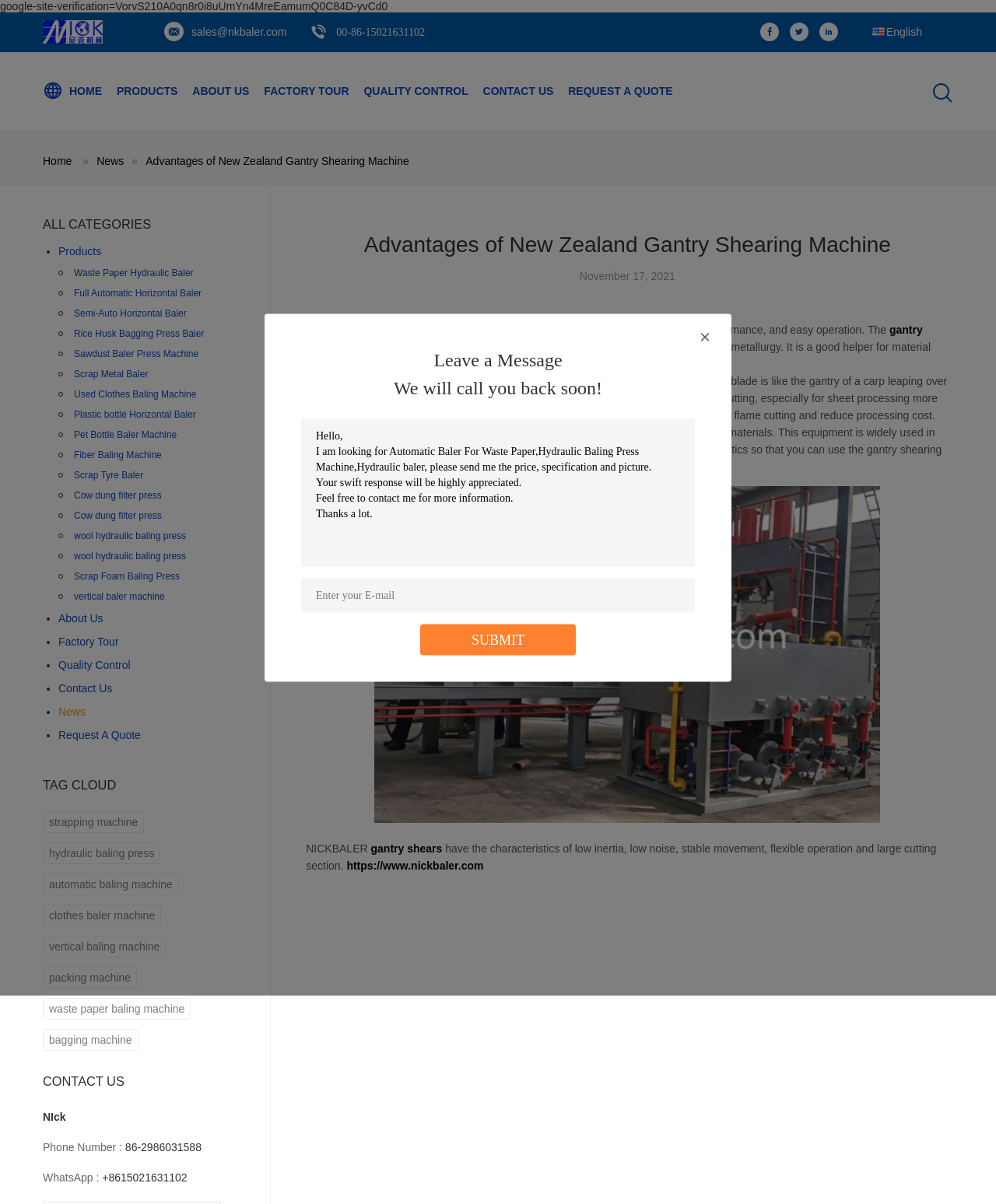What is the phone number?
Look at the image and respond with a single word or a short phrase.

86-2986031588